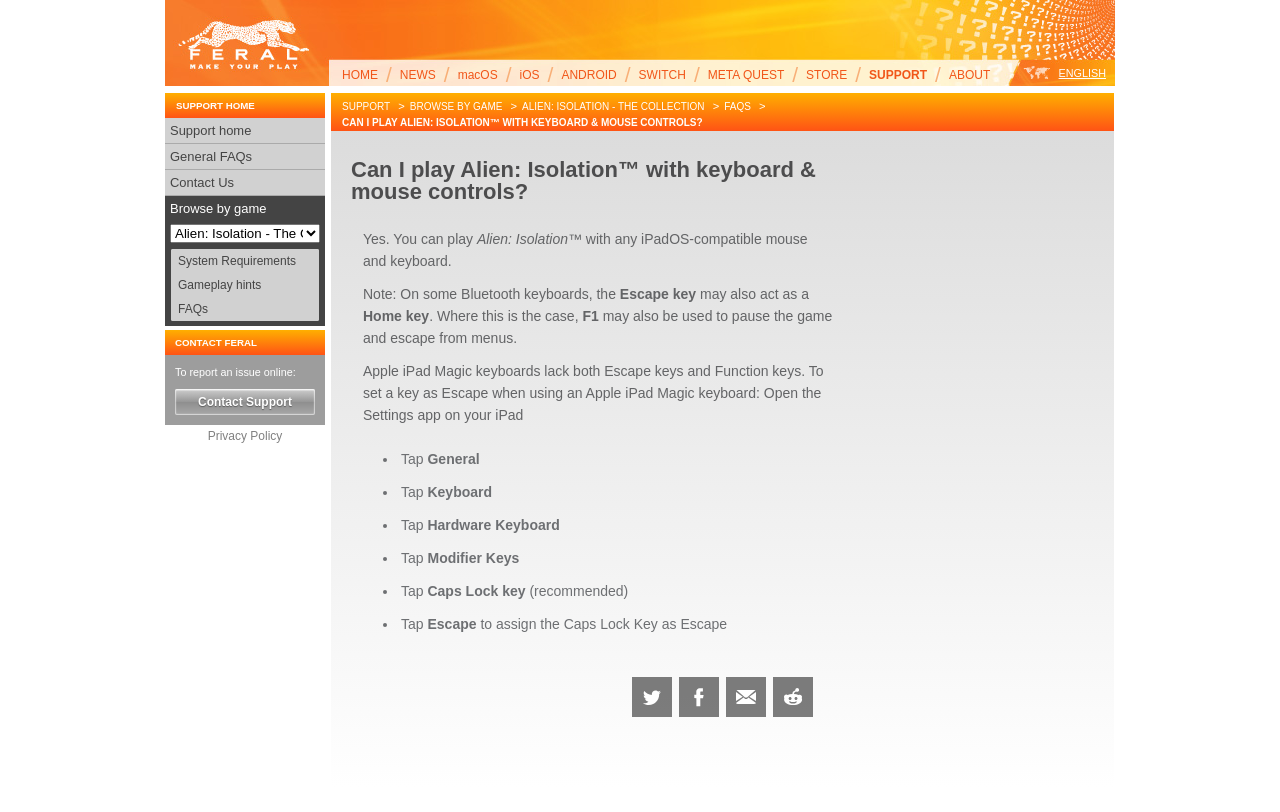Determine the coordinates of the bounding box that should be clicked to complete the instruction: "Leave a comment". The coordinates should be represented by four float numbers between 0 and 1: [left, top, right, bottom].

None